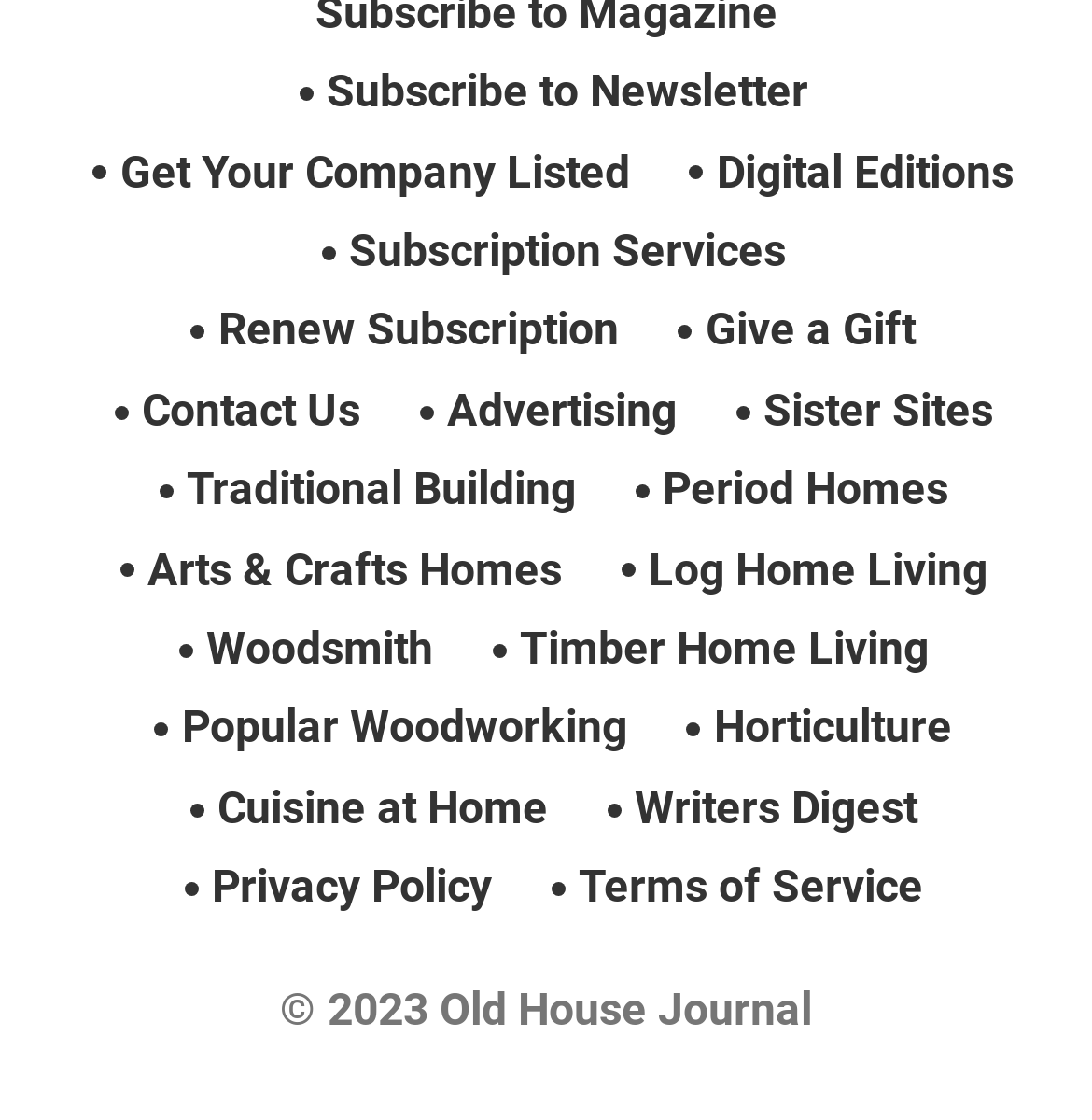Find the bounding box of the UI element described as: "Privacy Policy". The bounding box coordinates should be given as four float values between 0 and 1, i.e., [left, top, right, bottom].

[0.194, 0.771, 0.45, 0.816]